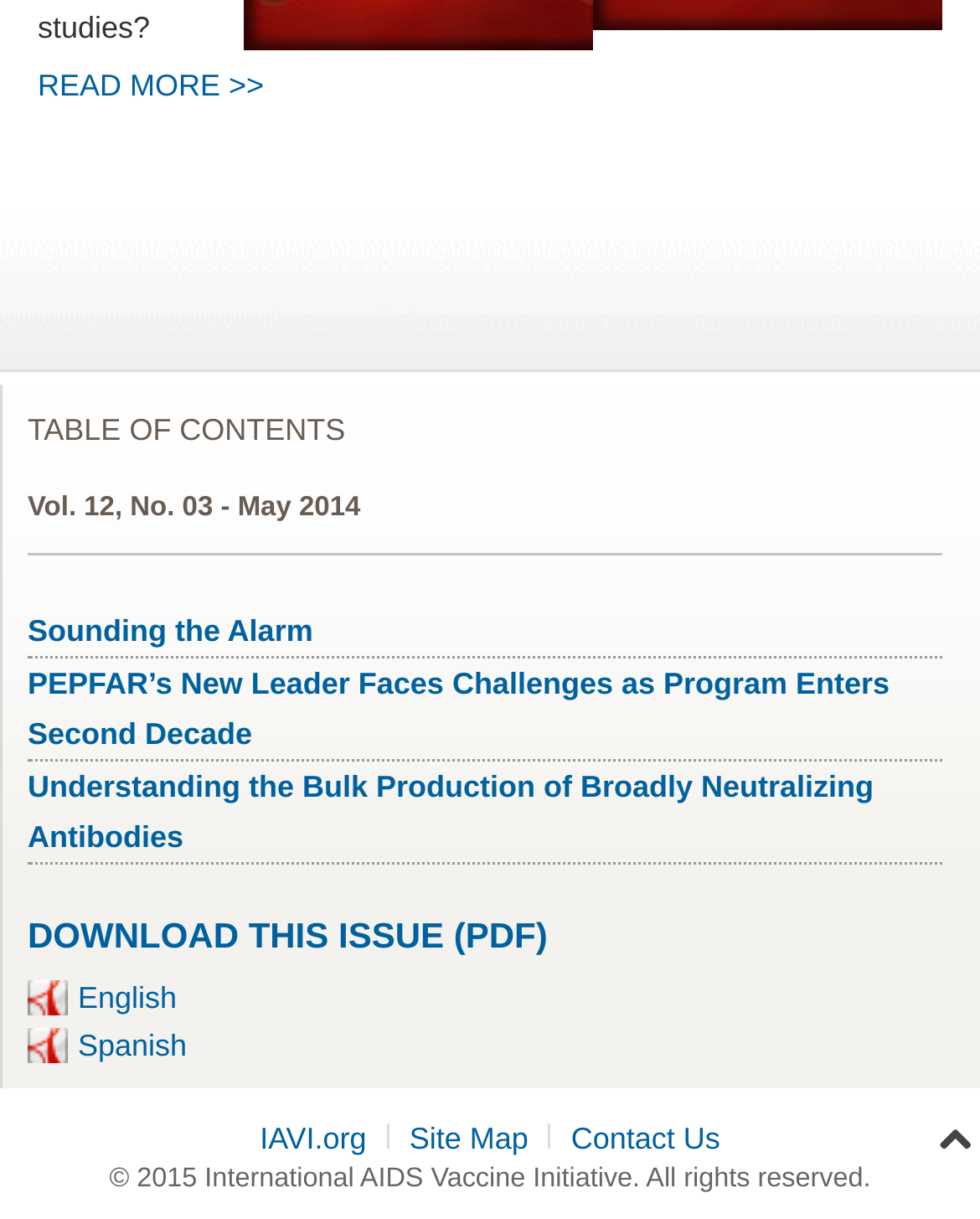Use a single word or phrase to answer the question:
What is the volume and issue number of the publication?

Vol. 12, No. 03